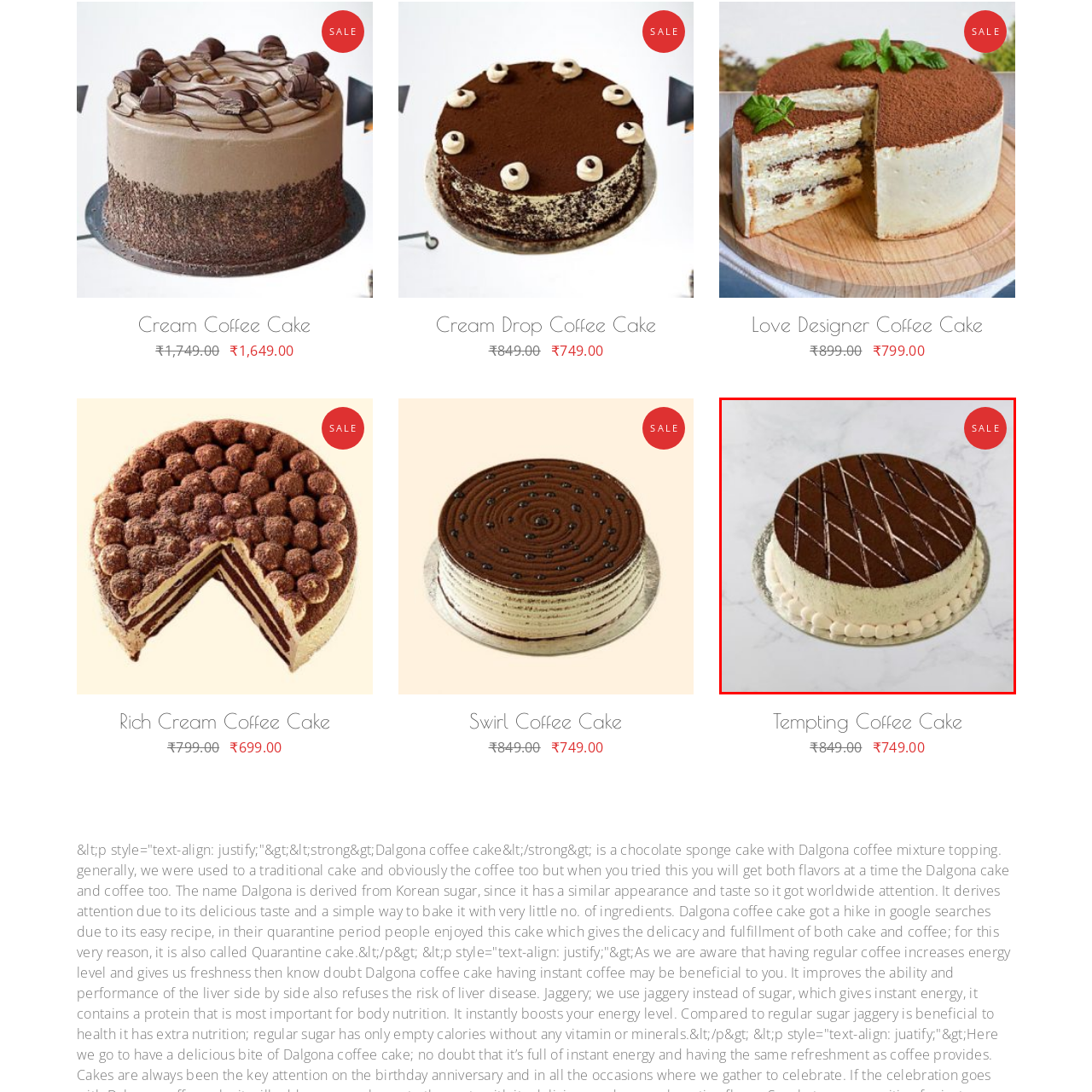How many people can the cake serve?
Examine the image enclosed within the red bounding box and provide a comprehensive answer relying on the visual details presented in the image.

According to the caption, the Tempting Coffee Cake is designed to serve 4-6 people, making it an ideal dessert for small gatherings or celebrations.